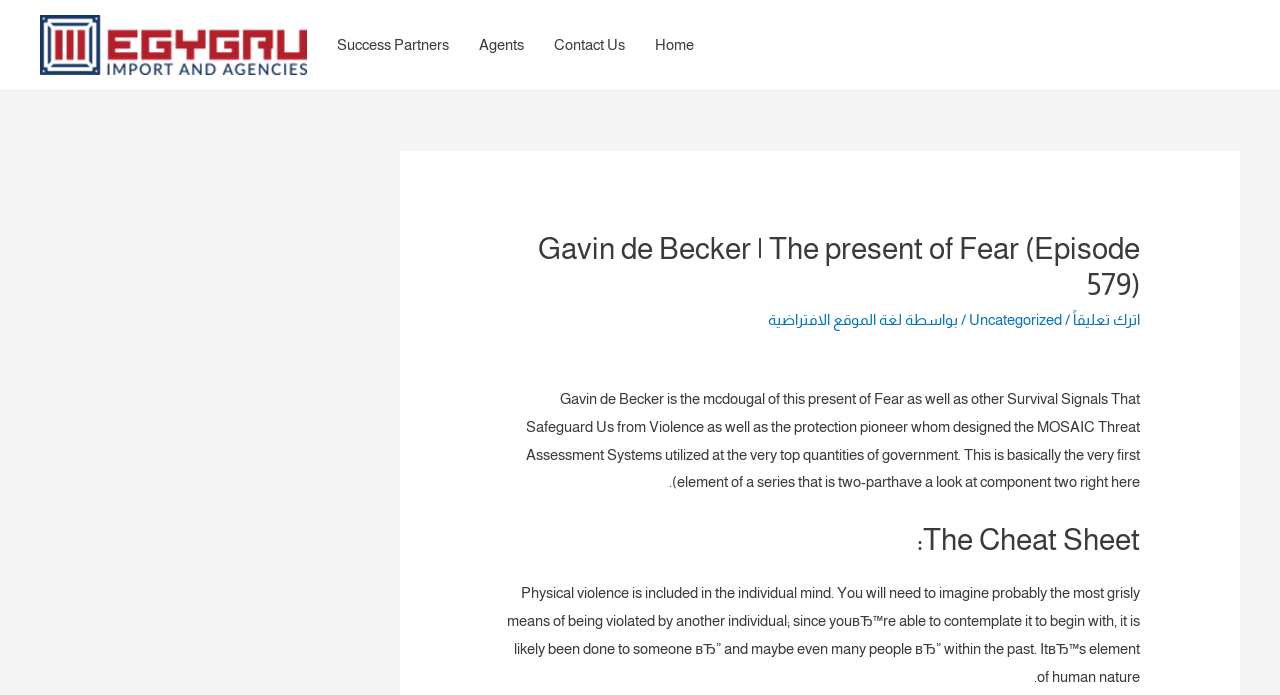For the element described, predict the bounding box coordinates as (top-left x, top-left y, bottom-right x, bottom-right y). All values should be between 0 and 1. Element description: لغة الموقع الافتراضية

[0.6, 0.448, 0.705, 0.472]